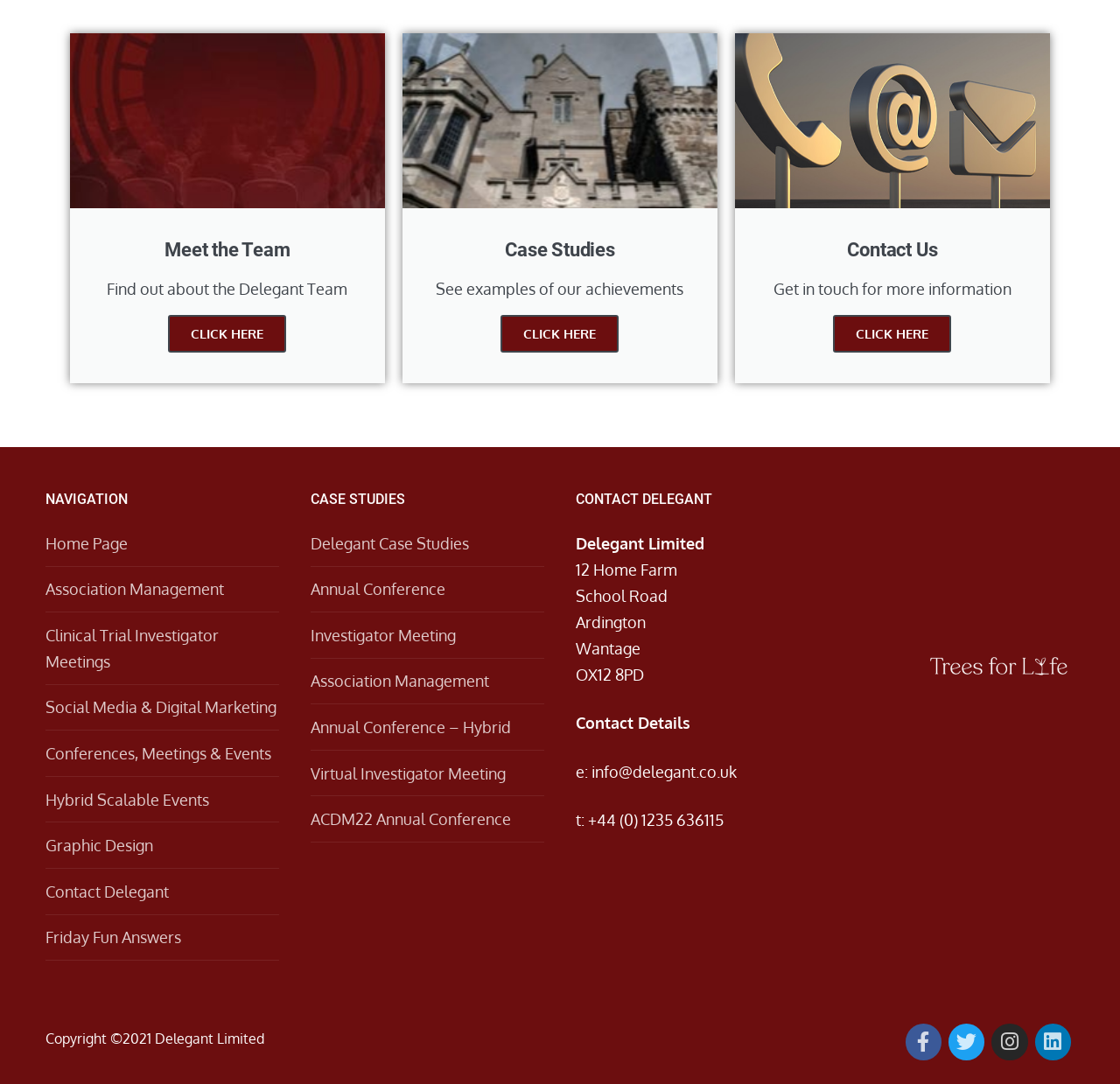Please identify the bounding box coordinates of the element I should click to complete this instruction: 'Click Meet the Team'. The coordinates should be given as four float numbers between 0 and 1, like this: [left, top, right, bottom].

[0.09, 0.22, 0.316, 0.242]